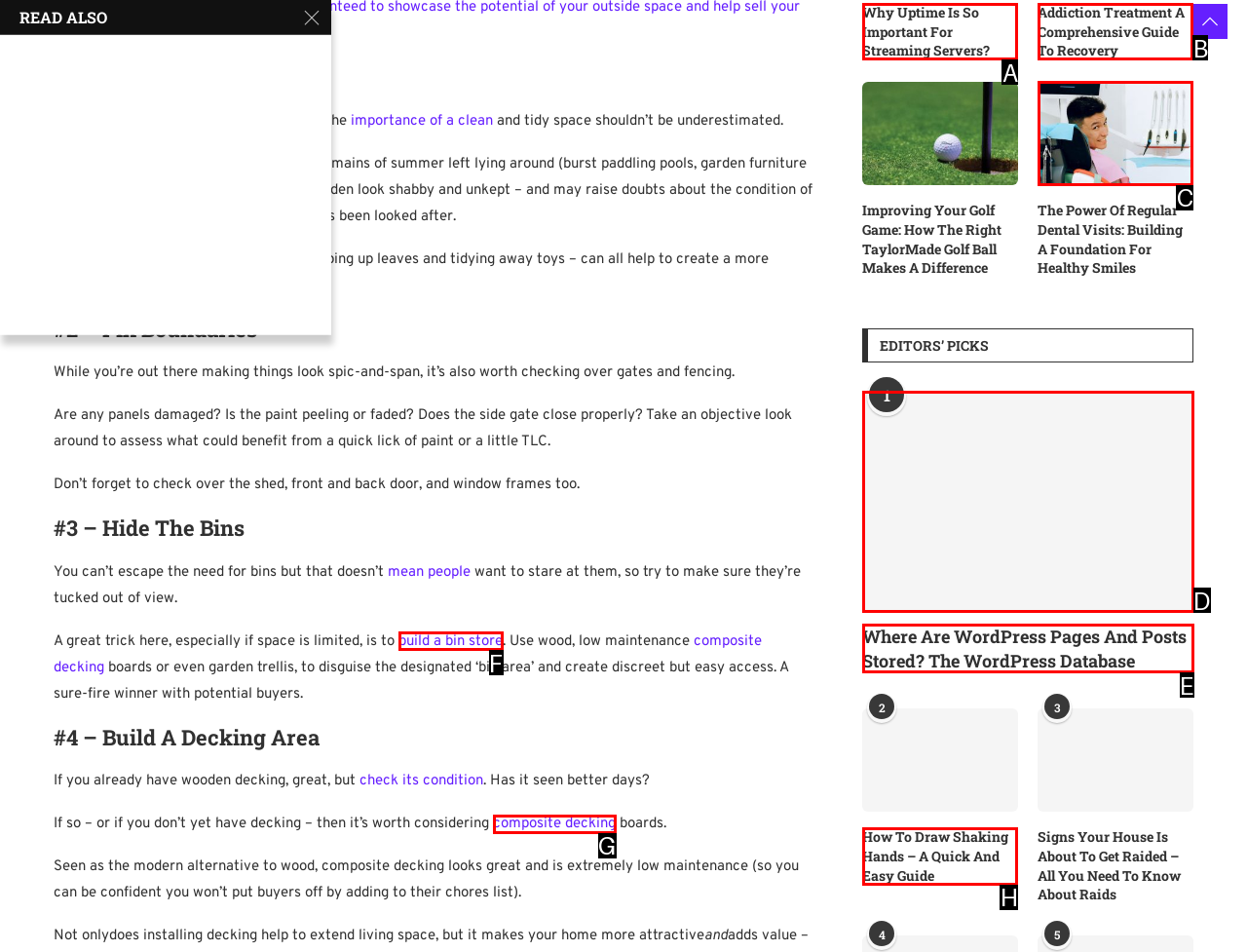Given the description: build a bin store, identify the corresponding option. Answer with the letter of the appropriate option directly.

F